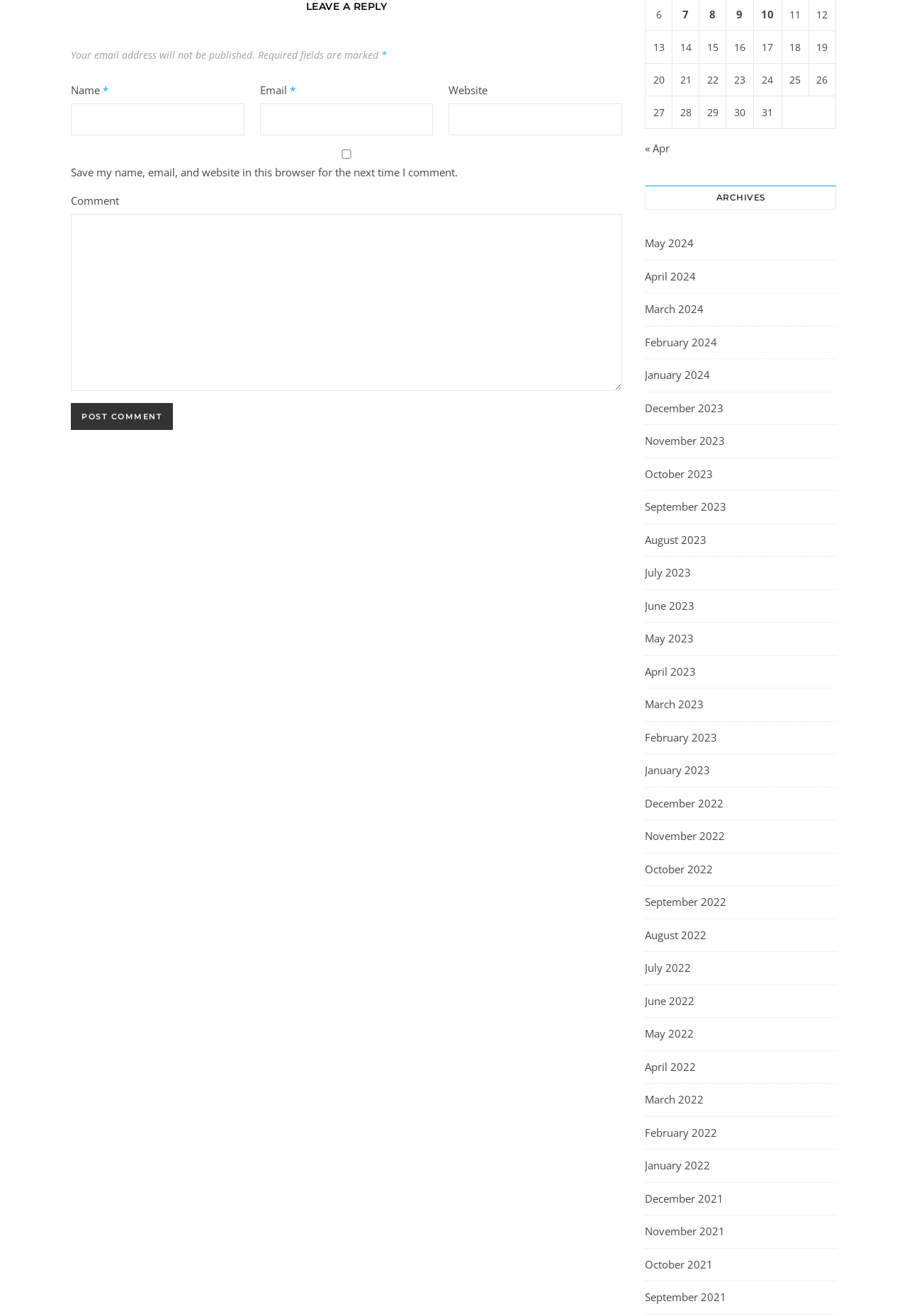Please determine the bounding box coordinates for the element that should be clicked to follow these instructions: "Go to the archives page".

[0.711, 0.141, 0.922, 0.159]